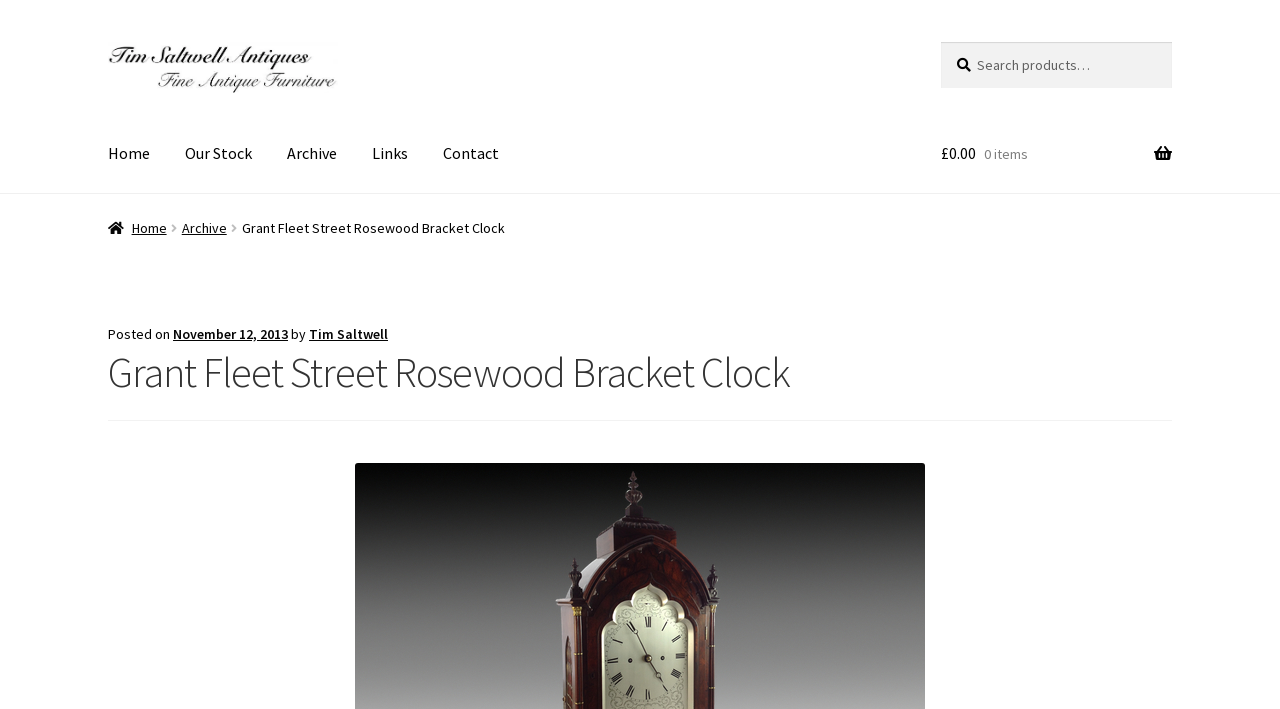Describe in detail what you see on the webpage.

The webpage appears to be an antique item listing page, specifically featuring a George IV rosewood bracket clock in the Gothic taste. 

At the top left corner, there are two "Skip to" links, one for navigation and one for content. Next to them is a link to "Tim Saltwell Antiques" accompanied by a logo image. A search bar with a "Search" button is located at the top right corner.

Below the search bar, there is a primary navigation menu with links to "Home", "Our Stock", "Archive", "Links", and "Contact". 

On the right side of the navigation menu, there is a cart summary link showing "£0.00 0 items" with a shopping cart icon. 

Further down, there is a breadcrumbs navigation section with links to "Home" and "Archive", followed by the title "Grant Fleet Street Rosewood Bracket Clock". 

The main content area begins with a header section that includes the posting date "November 12, 2013", and the author "Tim Saltwell". The title "Grant Fleet Street Rosewood Bracket Clock" is repeated as a heading in this section.